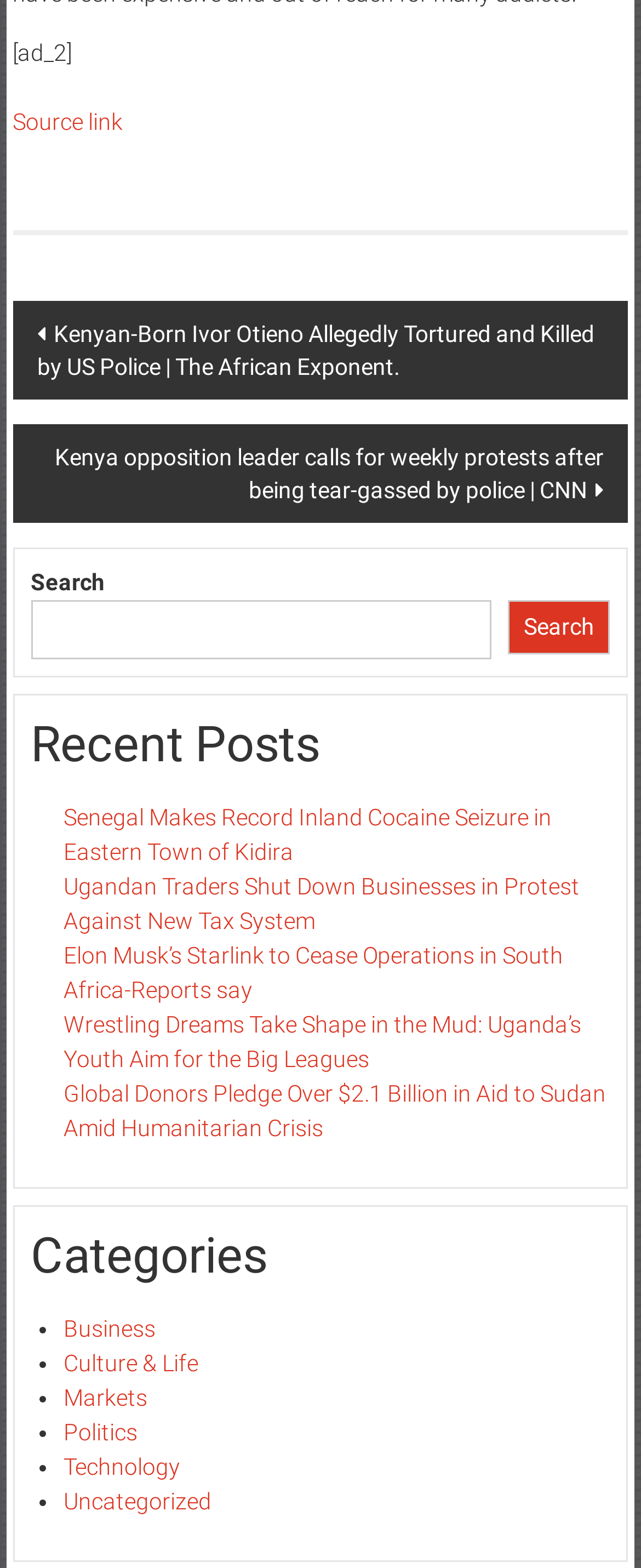Please answer the following question using a single word or phrase: 
What is the title of the first news article?

Kenyan-Born Ivor Otieno Allegedly Tortured and Killed by US Police